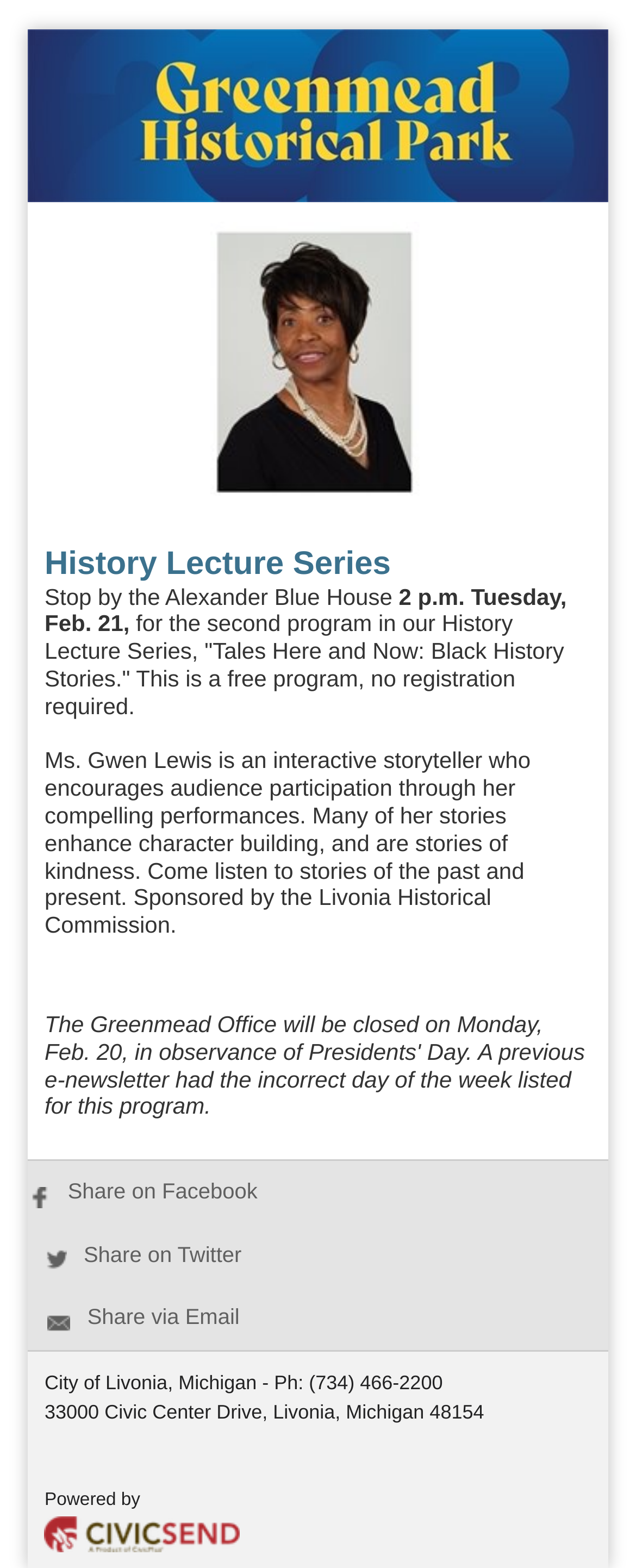Create a detailed narrative describing the layout and content of the webpage.

The webpage appears to be an event page for a history lecture series. At the top, there is a banner image titled "Greenmead 2023 Banner" that spans almost the entire width of the page. Below the banner, there is a smaller image of "Ms. Gwen" positioned to the left of the page.

The main content of the page is divided into sections. The first section has a heading "History Lecture Series" followed by a series of static text elements that provide details about the event. The text is arranged in a vertical column and includes information such as the date, time, and location of the event, as well as a brief description of the program.

The event description is accompanied by an image of Ms. Gwen, who is the interactive storyteller featured in the program. The text also mentions that the event is free and does not require registration.

At the bottom of the page, there are three social media links to share the event on Facebook, Twitter, and via email. Below these links, there is a section with contact information for the City of Livonia, including a phone number and address.

Finally, at the very bottom of the page, there is a section with a "Powered by" statement and an image of "CivicSend - A product of CivicPlus", which appears to be a logo or branding element for the platform that powers the website.